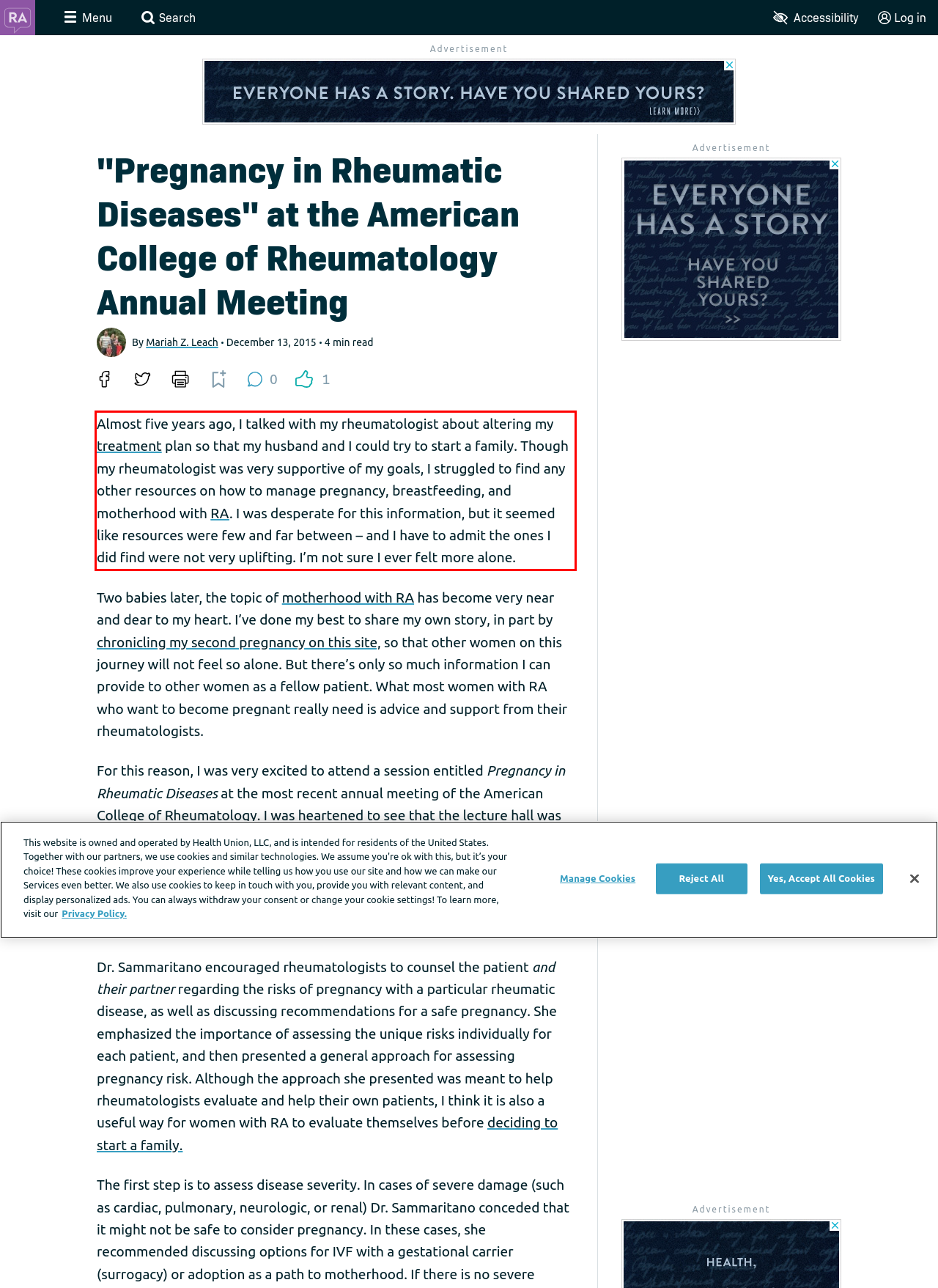You have a screenshot with a red rectangle around a UI element. Recognize and extract the text within this red bounding box using OCR.

Almost five years ago, I talked with my rheumatologist about altering my treatment plan so that my husband and I could try to start a family. Though my rheumatologist was very supportive of my goals, I struggled to find any other resources on how to manage pregnancy, breastfeeding, and motherhood with RA. I was desperate for this information, but it seemed like resources were few and far between – and I have to admit the ones I did find were not very uplifting. I’m not sure I ever felt more alone.